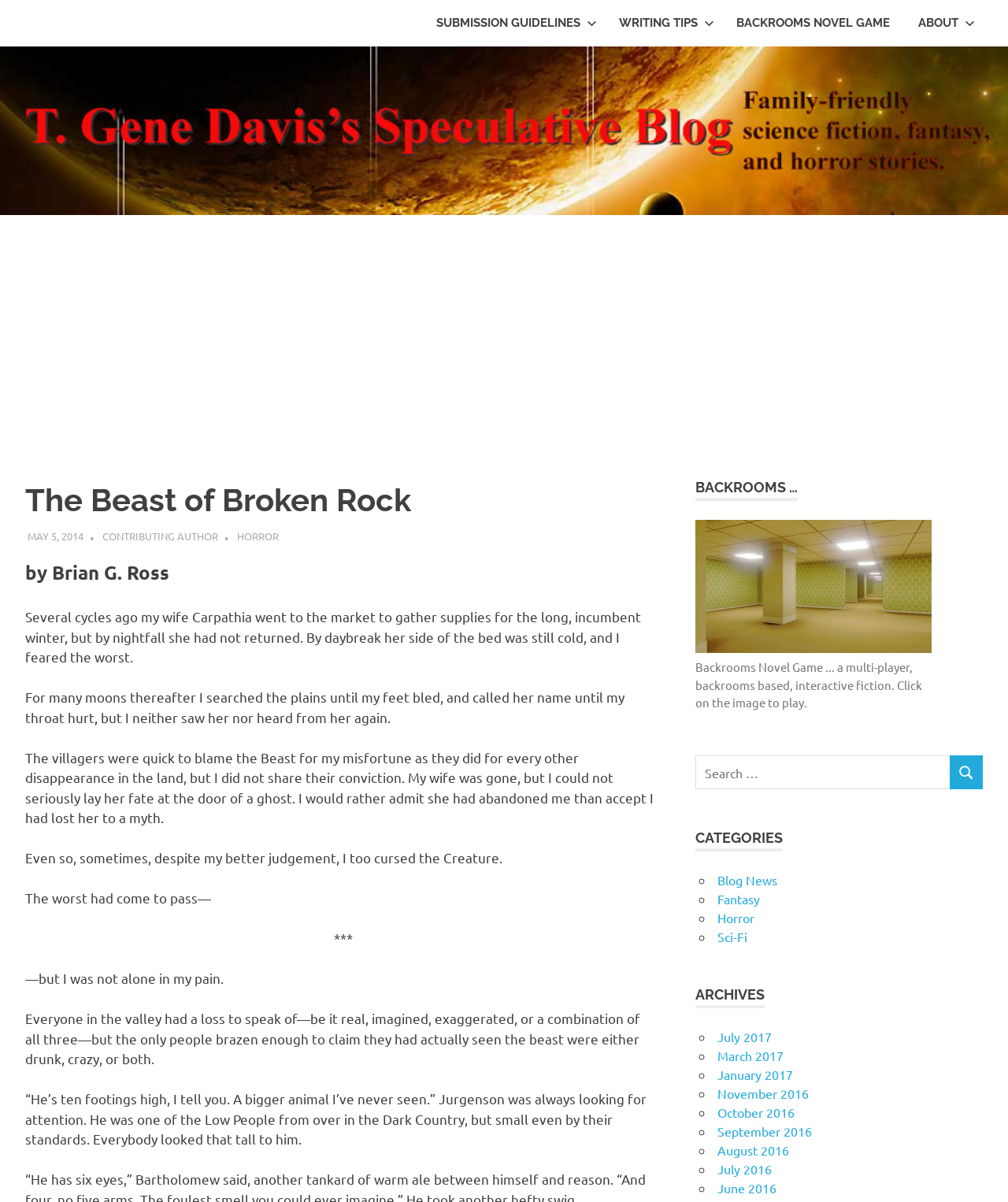Provide an in-depth caption for the elements present on the webpage.

The webpage is a blog titled "The Beast of Broken Rock – T. Gene Davis's Speculative Blog". At the top, there is a navigation menu with links to "SUBMISSION GUIDELINES", "WRITING TIPS", "BACKROOMS NOVEL GAME", and "ABOUT". Below the navigation menu, there is a large image that spans the entire width of the page, with a link to "T. Gene Davis's Speculative Blog" overlaid on top of it.

The main content of the page is an iframe that contains an article titled "The Beast of Broken Rock" by Brian G. Ross. The article is a short story about a man who loses his wife and searches for her, but eventually gives up and blames the Beast for her disappearance. The story is divided into several paragraphs, with a few links to other articles or categories scattered throughout.

To the right of the article, there is a sidebar with several sections. The first section is a heading that reads "BACKROOMS …" followed by an image with a link to a multiplayer interactive fiction game. Below that, there is a search bar with a button to submit a search query. Further down, there are headings for "CATEGORIES" and "ARCHIVES", each with a list of links to other articles or categories.

There are a total of 7 links in the navigation menu, 5 links in the article, and 14 links in the sidebar, making a total of 26 links on the page. There are also 2 images on the page, one of which is a large banner at the top, and the other is a smaller image in the sidebar.